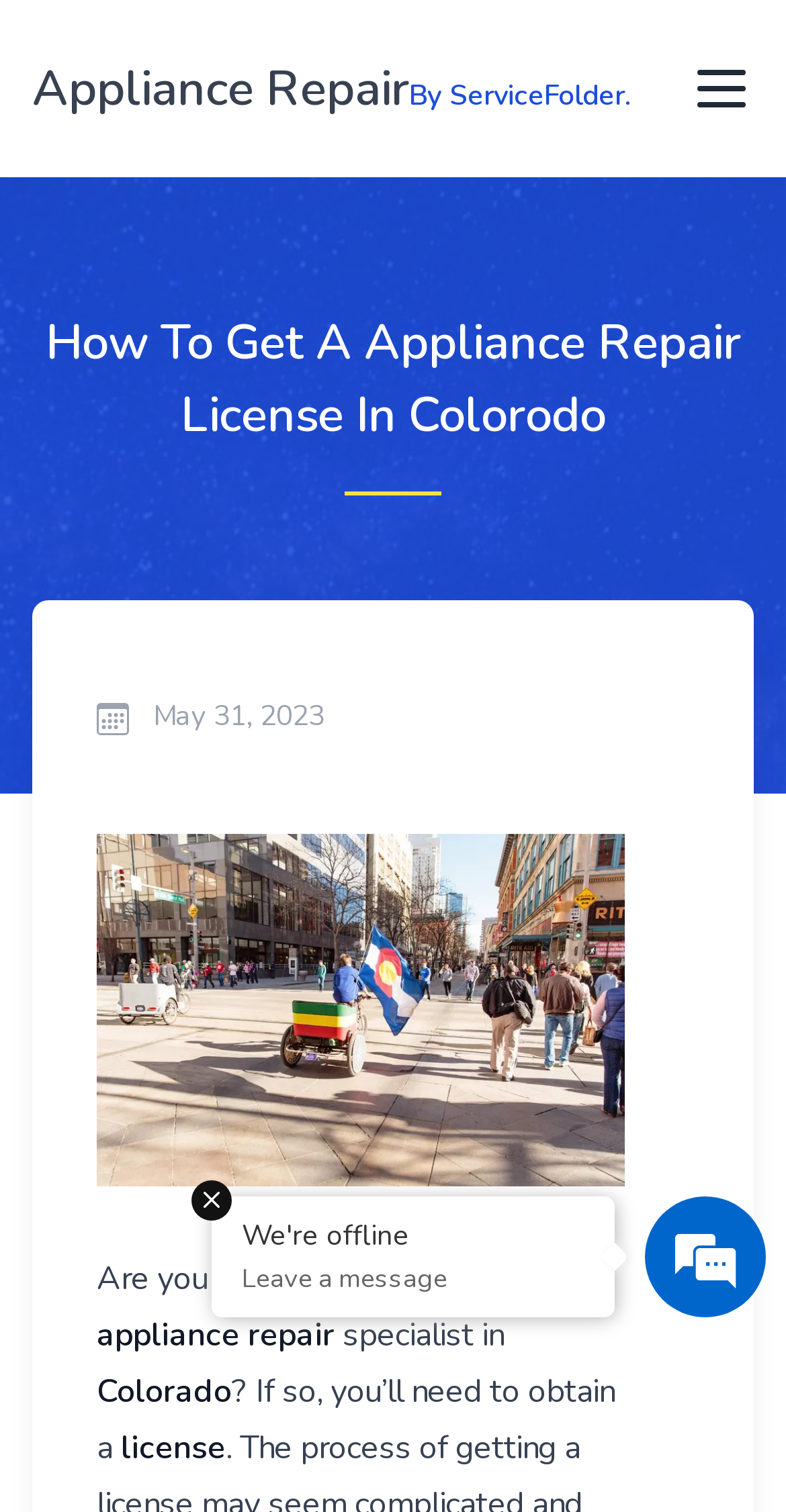What is the purpose of obtaining a license?
Look at the image and provide a short answer using one word or a phrase.

To become a specialist